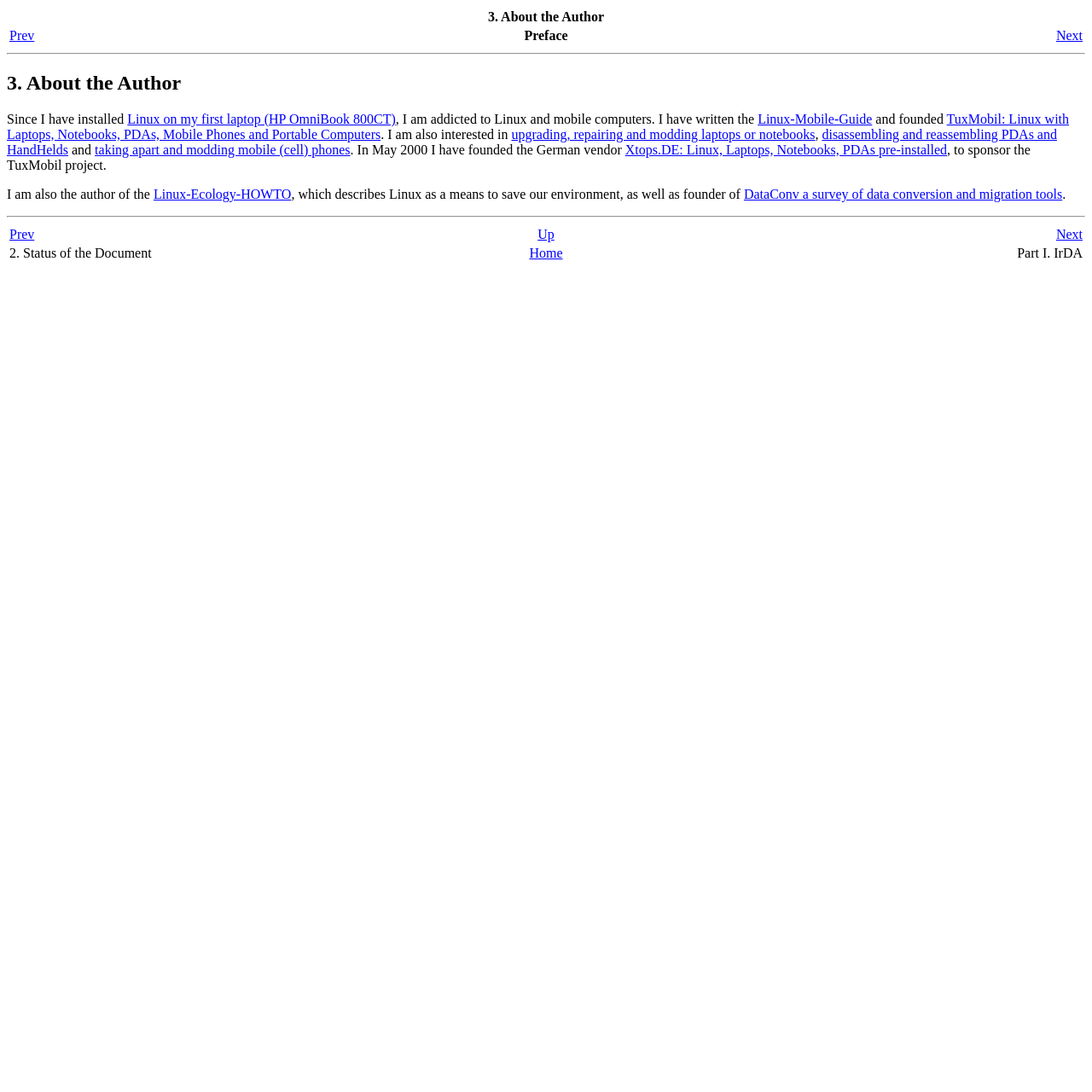Locate the UI element described as follows: "Next". Return the bounding box coordinates as four float numbers between 0 and 1 in the order [left, top, right, bottom].

[0.967, 0.208, 0.991, 0.221]